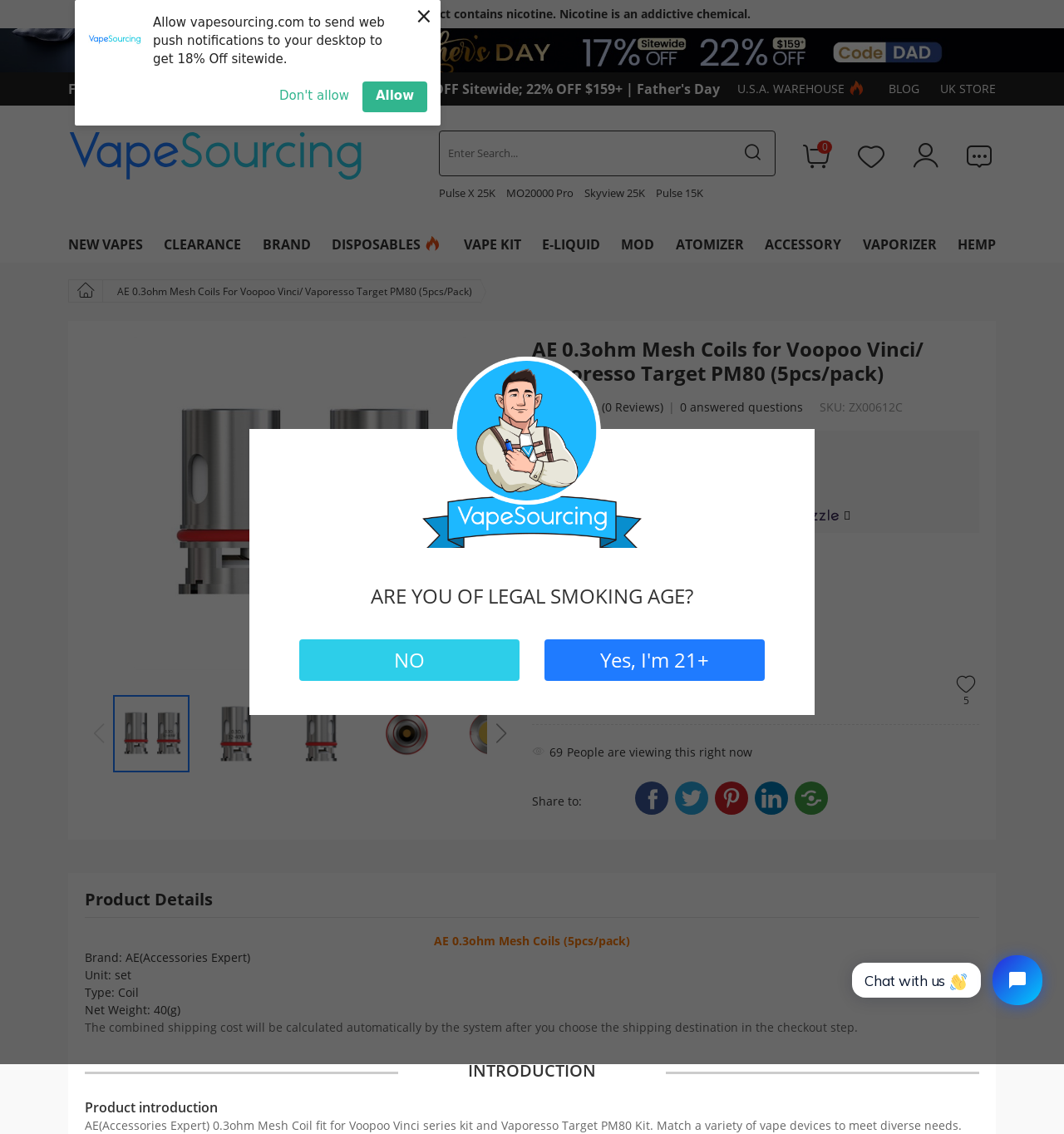Determine the bounding box coordinates of the region I should click to achieve the following instruction: "View the '2024 Father's Day Vape Sale' promotion". Ensure the bounding box coordinates are four float numbers between 0 and 1, i.e., [left, top, right, bottom].

[0.0, 0.036, 1.0, 0.05]